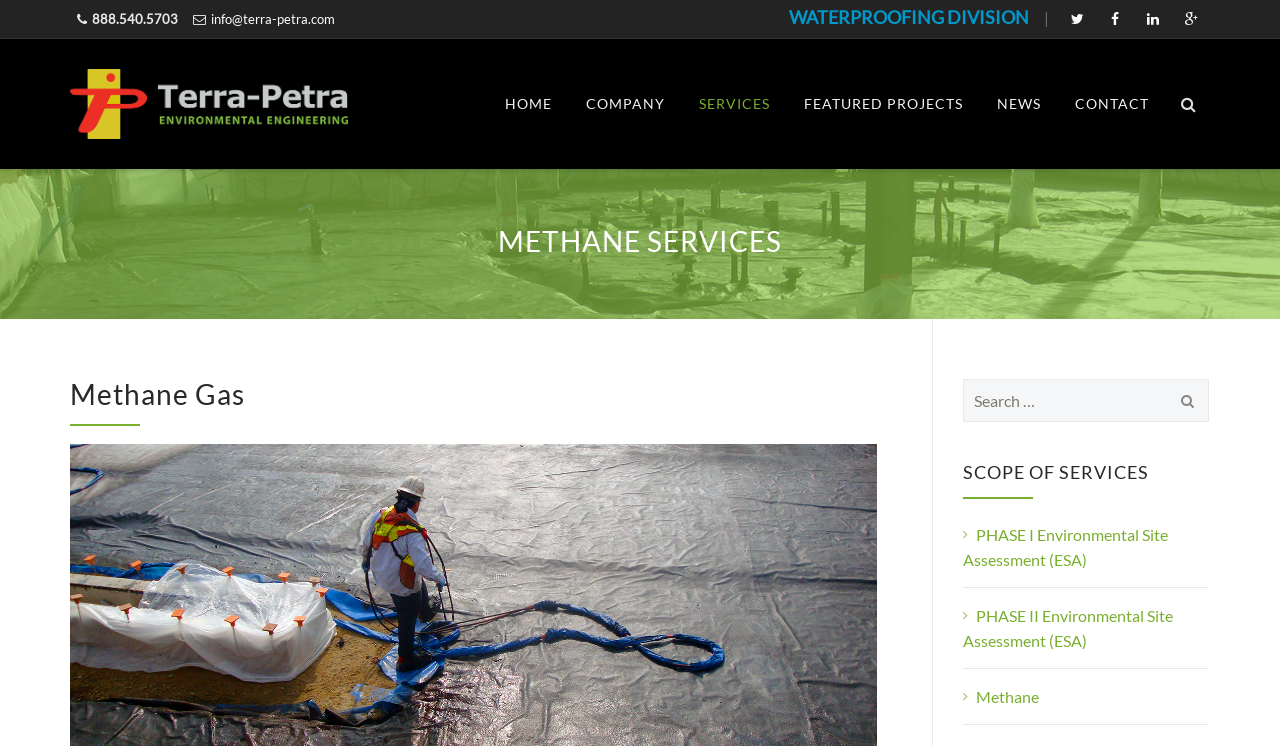What is the first service listed under 'METHANE SERVICES'?
Using the image, respond with a single word or phrase.

Methane Gas